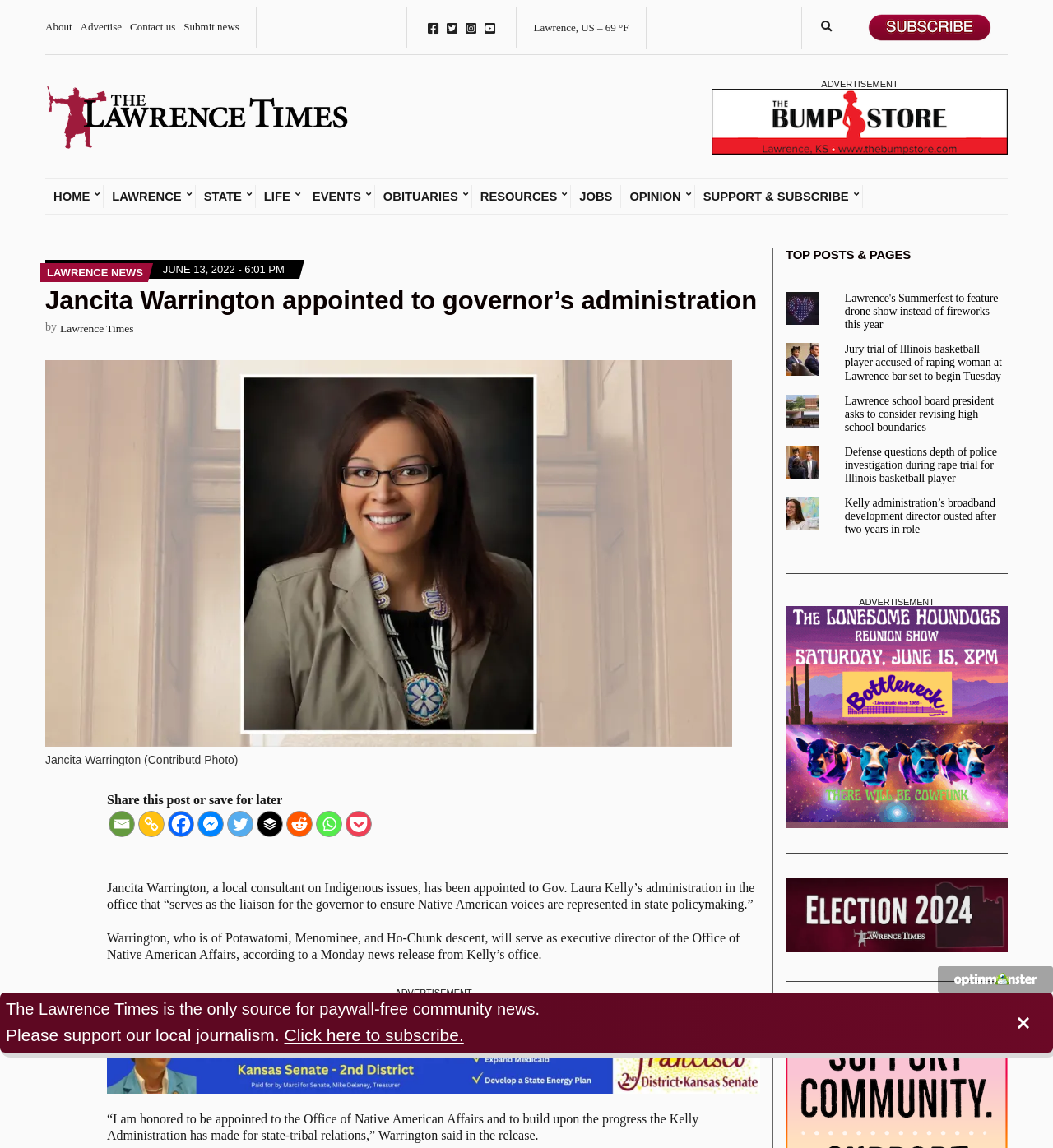Could you locate the bounding box coordinates for the section that should be clicked to accomplish this task: "Click on the 'About' link".

[0.043, 0.018, 0.068, 0.029]